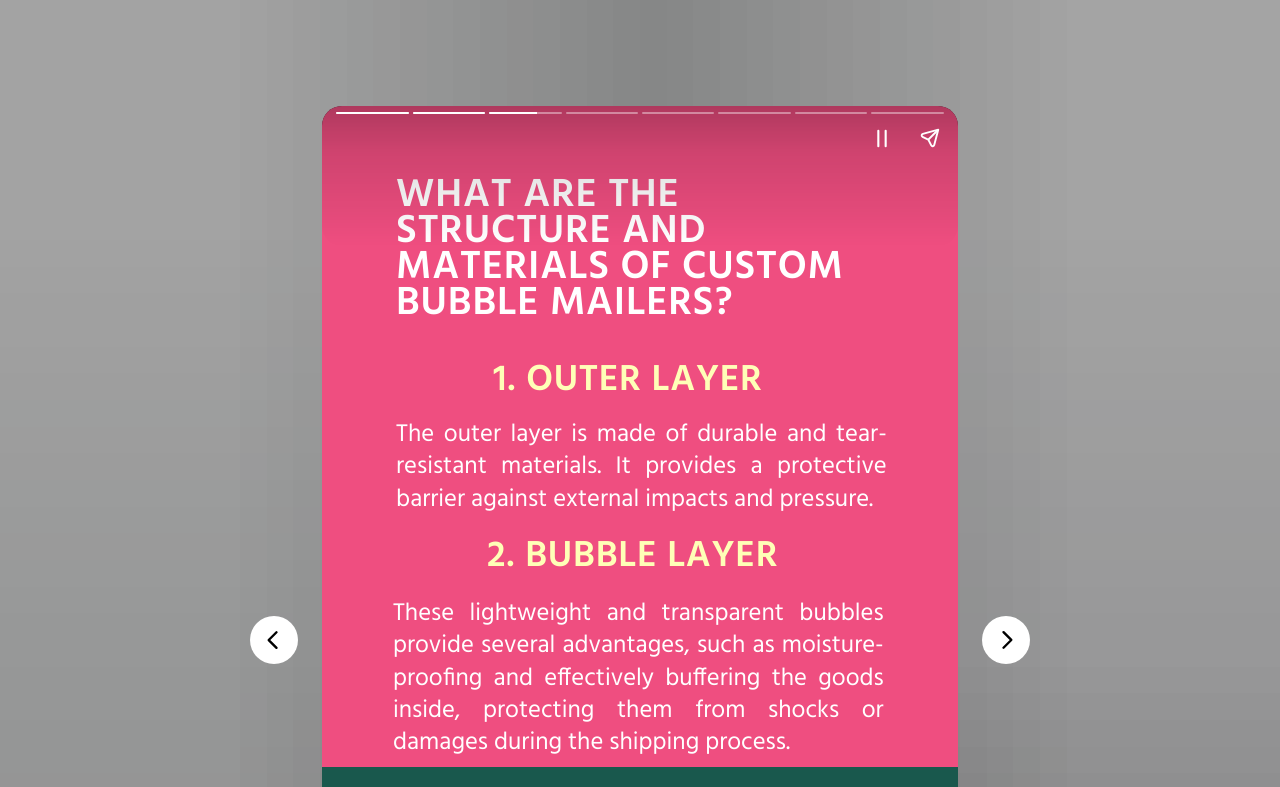What is the function of the bubble layer in custom bubble mailers?
Please utilize the information in the image to give a detailed response to the question.

The bubble layer in custom bubble mailers provides several advantages, including moisture-proofing and effectively buffering the goods inside, protecting them from shocks or damages during the shipping process.